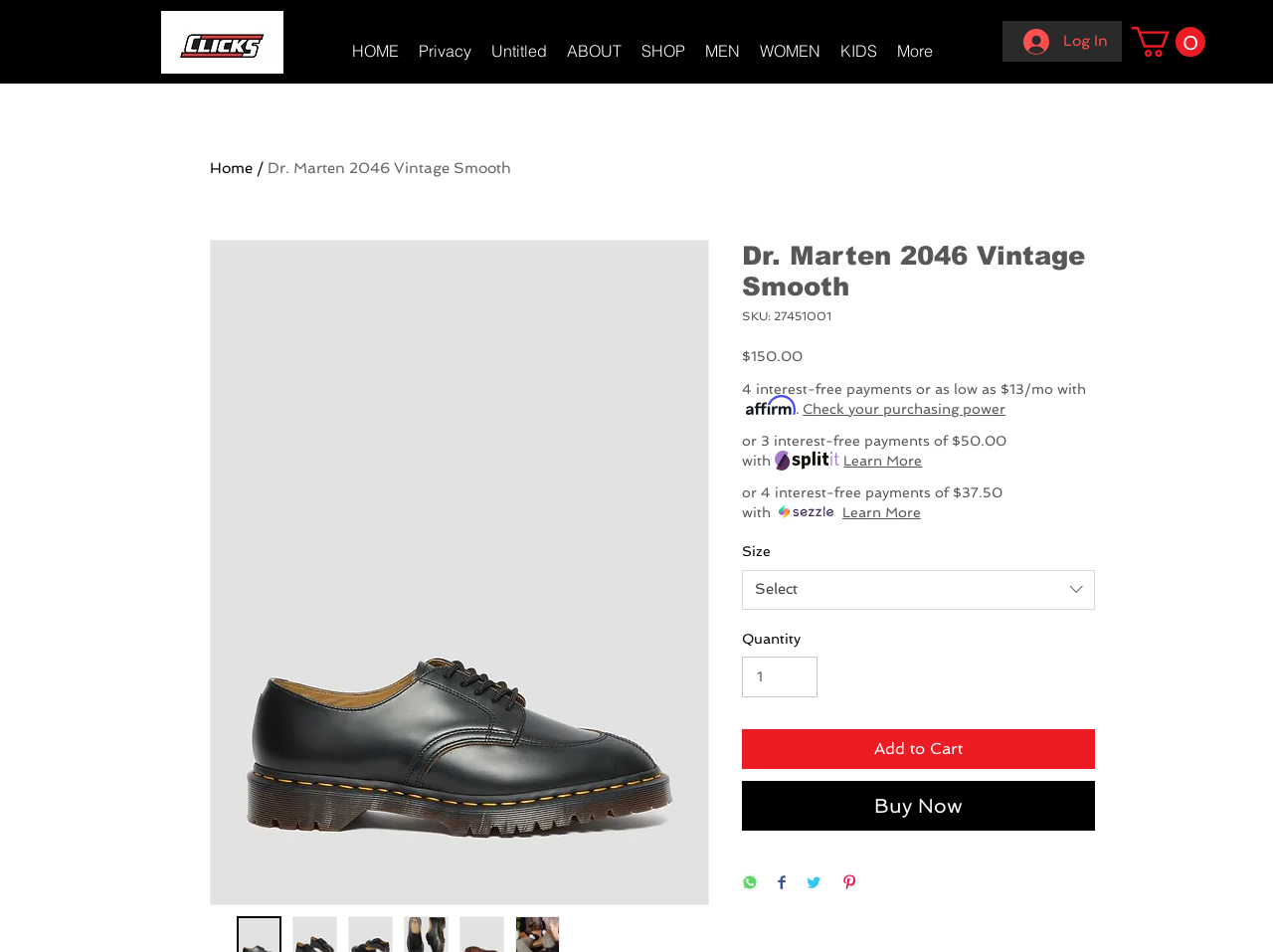What social media platforms can the product be shared on?
From the image, provide a succinct answer in one word or a short phrase.

WhatsApp, Facebook, Twitter, Pinterest